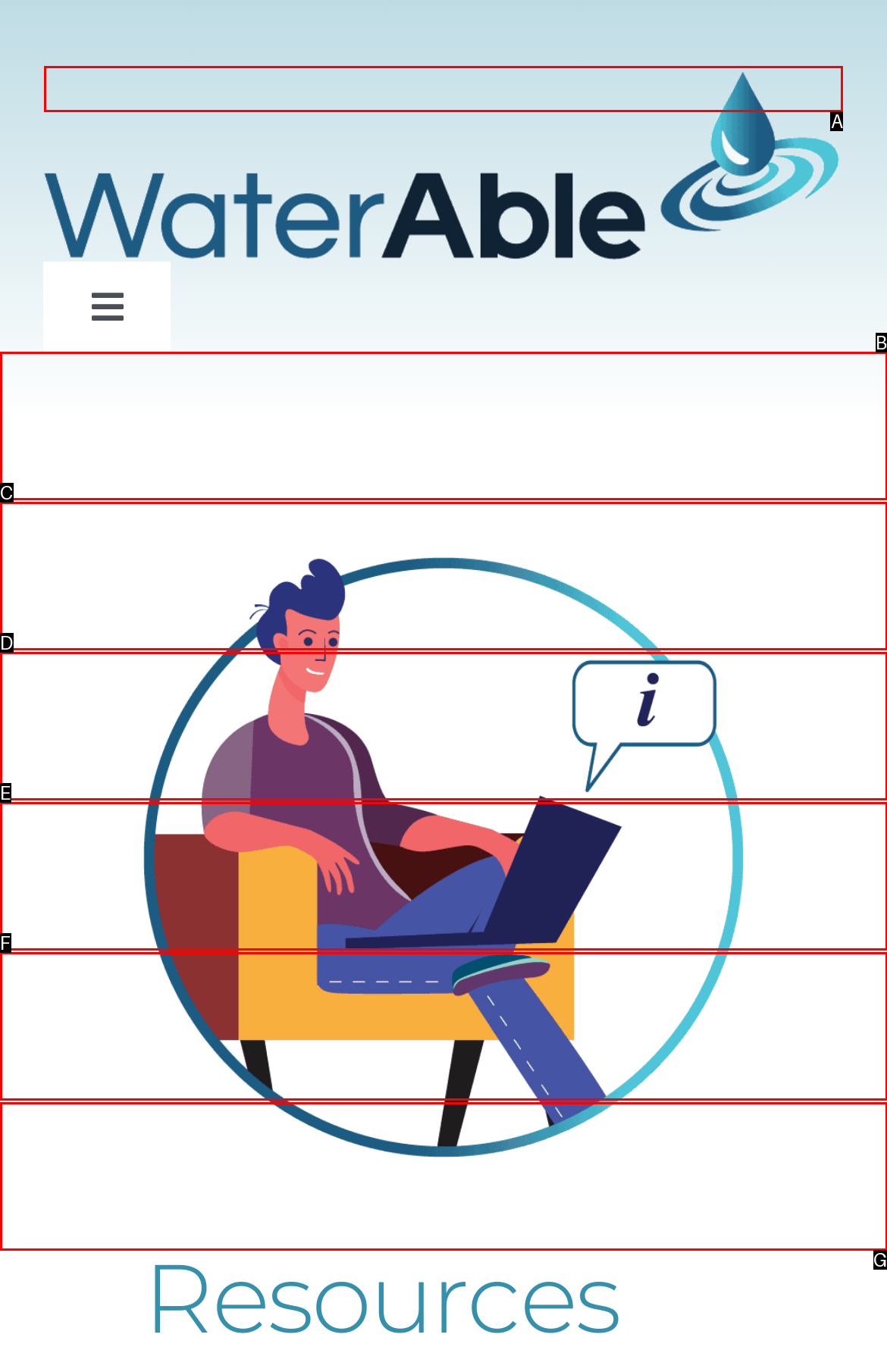Match the description to the correct option: Home
Provide the letter of the matching option directly.

G